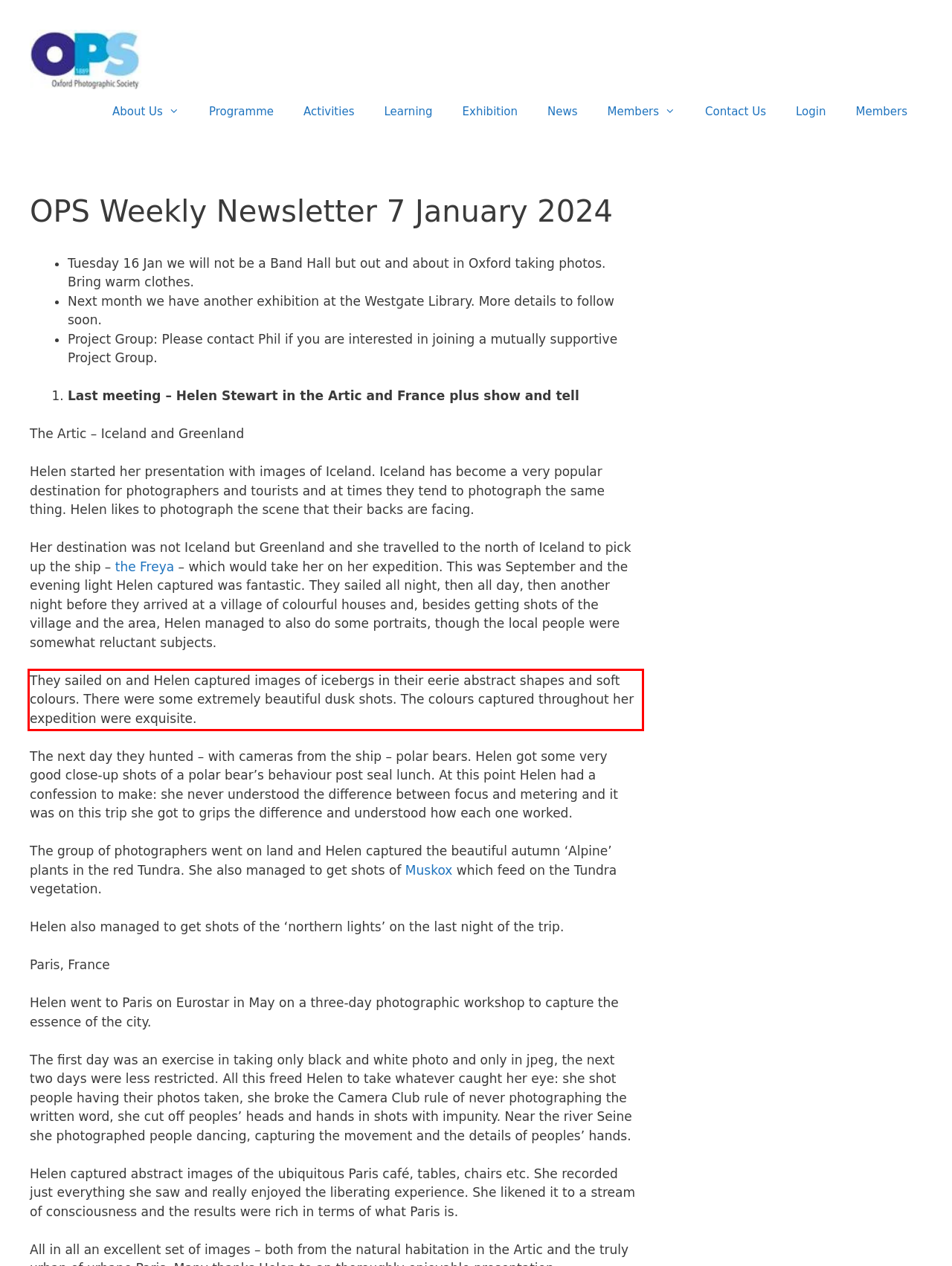Analyze the webpage screenshot and use OCR to recognize the text content in the red bounding box.

They sailed on and Helen captured images of icebergs in their eerie abstract shapes and soft colours. There were some extremely beautiful dusk shots. The colours captured throughout her expedition were exquisite.